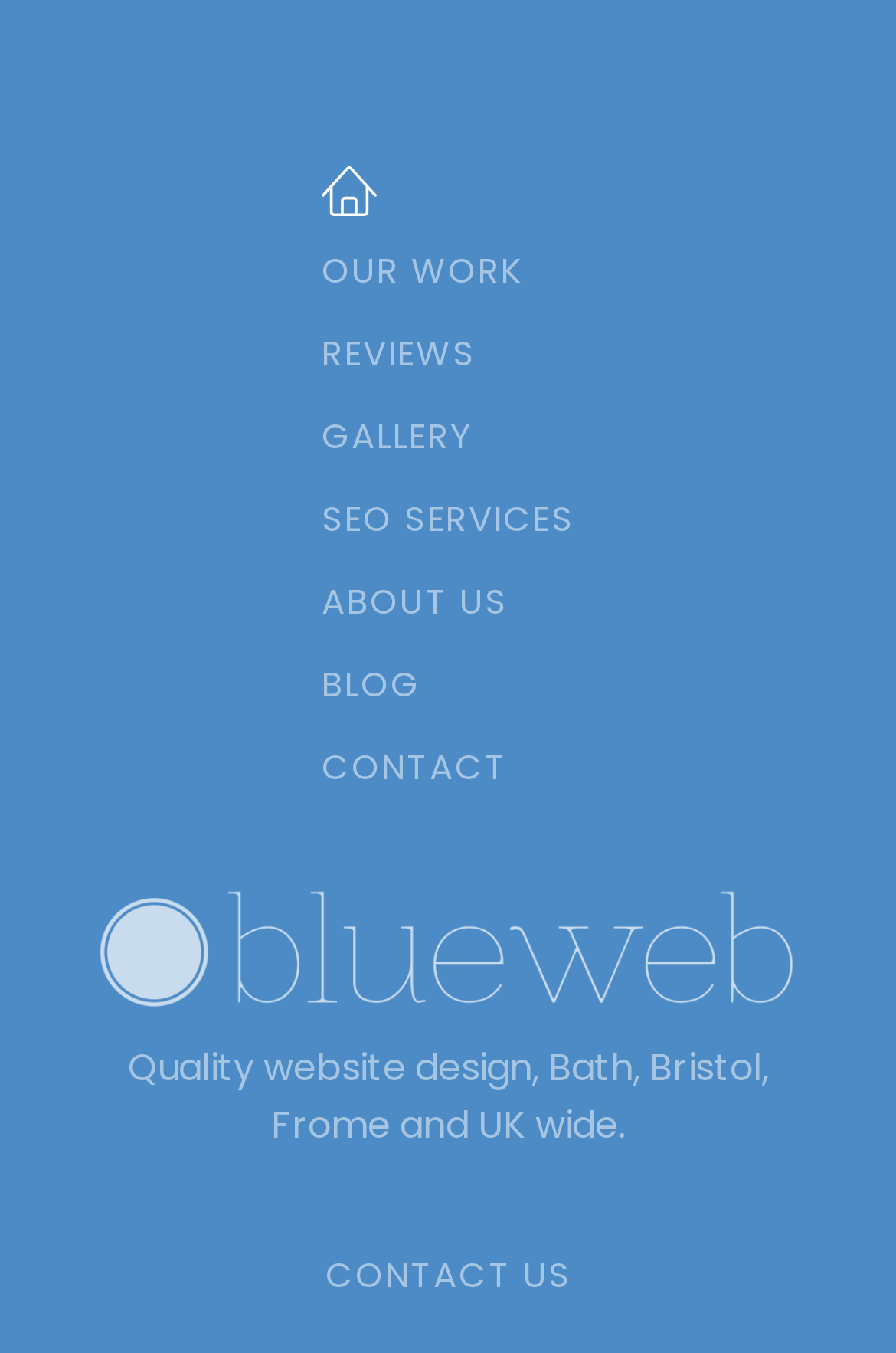How many navigation links are there?
Refer to the screenshot and respond with a concise word or phrase.

7